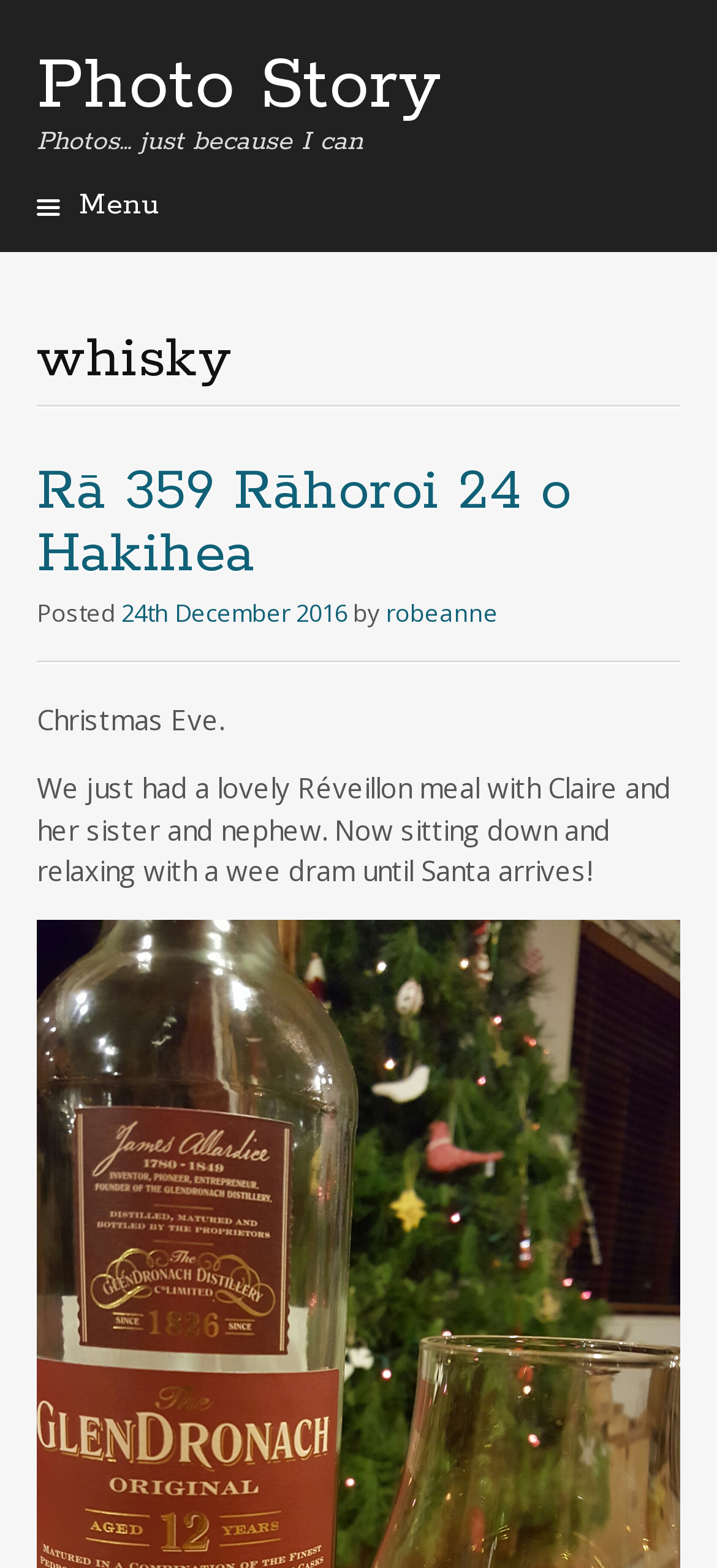Provide a thorough description of this webpage.

The webpage is about whisky and features a photo story. At the top, there is a group of elements, including a link to "Photo Story" and a heading that reads "Photos… just because I can". Below this, there is a heading that says "Menu" with an icon, and a link to "Skip to content".

Further down, there is a header section with a heading that reads "whisky". Below this, there is another header section with a heading that reads "Rā 359 Rāhoroi 24 o Hakihea", which is also a link. To the right of this heading, there is a link to the same text, and below it, there is a static text that says "Posted". Next to this, there is a link to the date "24th December 2016", which also contains a time element.

To the right of the date, there is a static text that says "by", followed by a link to the author's name "robeanne". Below this, there is a static text that says "Christmas Eve." and a longer paragraph of text that describes a lovely Réveillon meal and relaxing with a whisky while waiting for Santa to arrive.